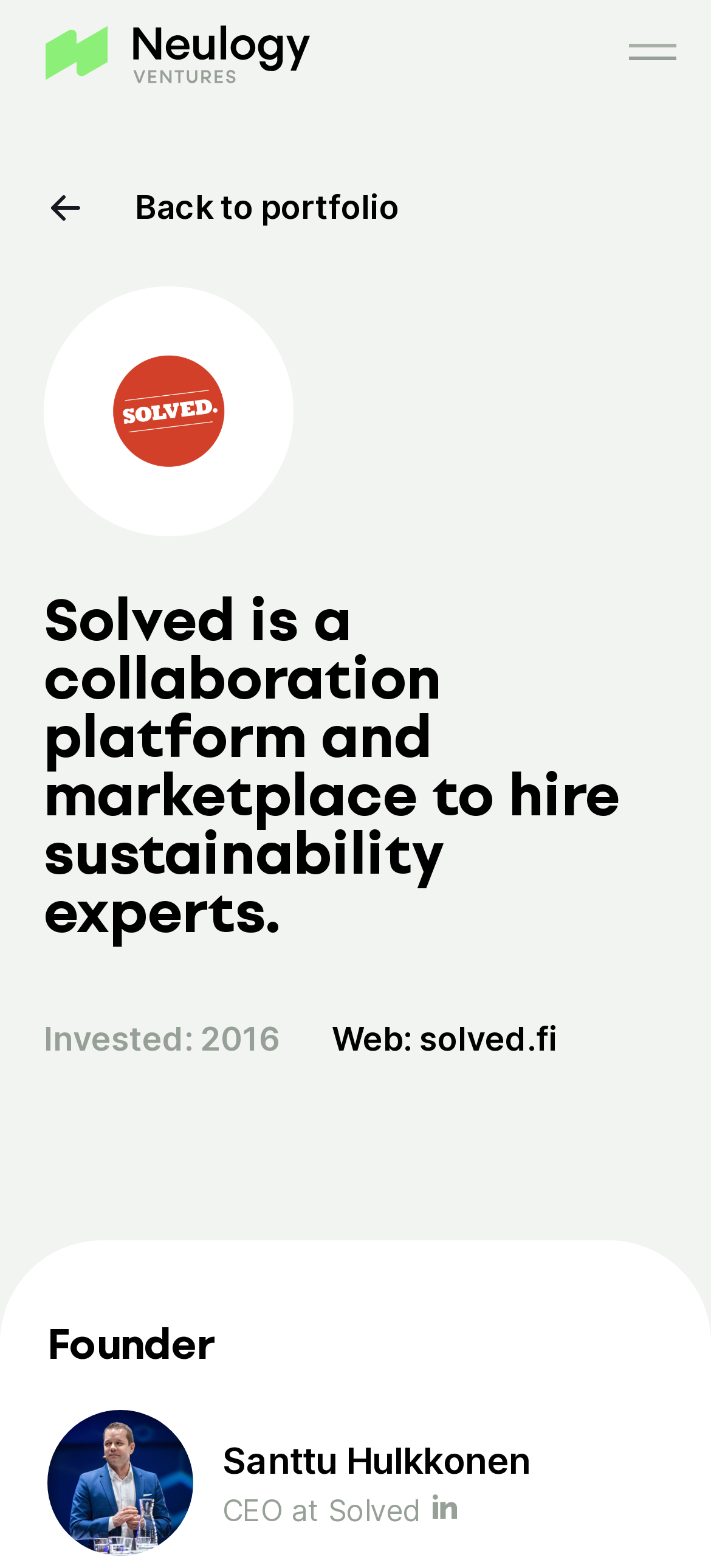Give a full account of the webpage's elements and their arrangement.

The webpage is about Solved, a cleantech cloud-based collaboration platform and automated marketplace for hiring experts across industries. At the top left corner, there is a "Skip to content" link. Next to it, there is a "Neulogy" link. On the top right corner, there is an expandable button. Below these elements, there is a "Back to portfolio" link.

The main content of the webpage starts with a heading that describes Solved as a collaboration platform and marketplace to hire sustainability experts. Below the heading, there is a text "Invested: 2016" and a link to Solved's website. 

Further down, there is a section about the founder of Solved, with a label "Founder" and the name "Santtu Hulkkonen" below it. Next to the name, there is a description "CEO at Solved" and a link to the CEO's profile.